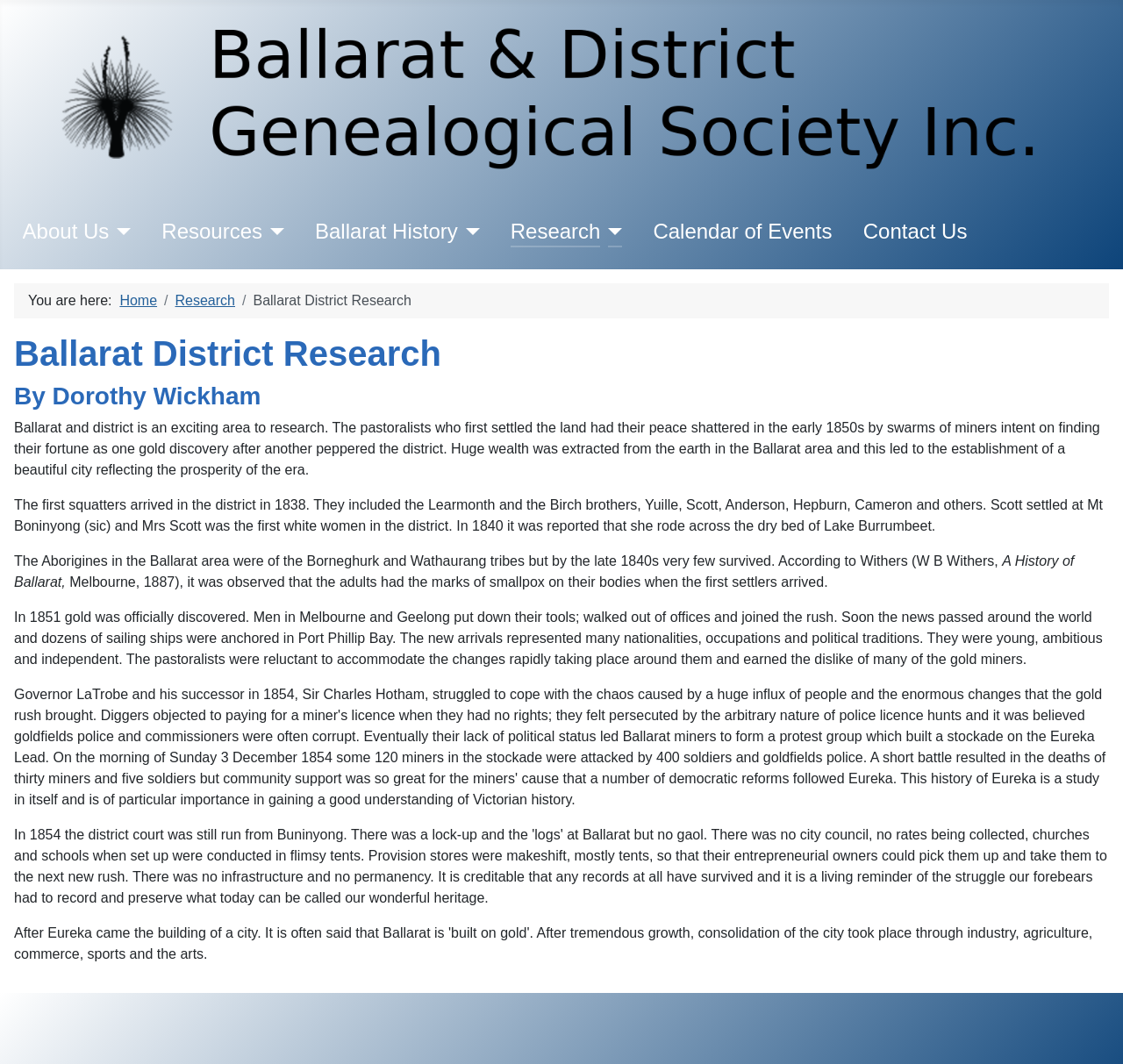Using the description "Ballarat History", predict the bounding box of the relevant HTML element.

[0.28, 0.203, 0.408, 0.232]